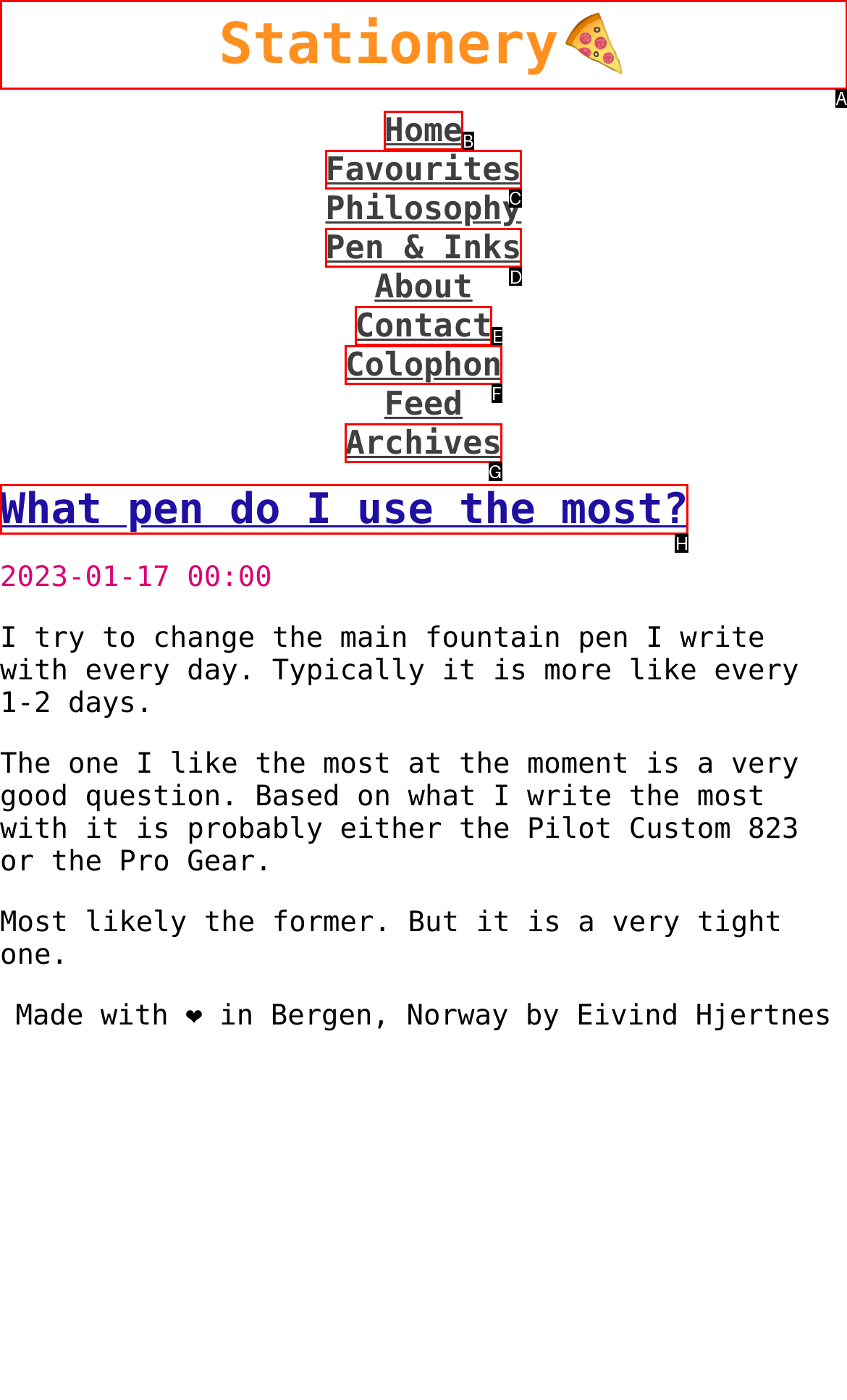Select the appropriate bounding box to fulfill the task: explore Pen & Inks Respond with the corresponding letter from the choices provided.

D